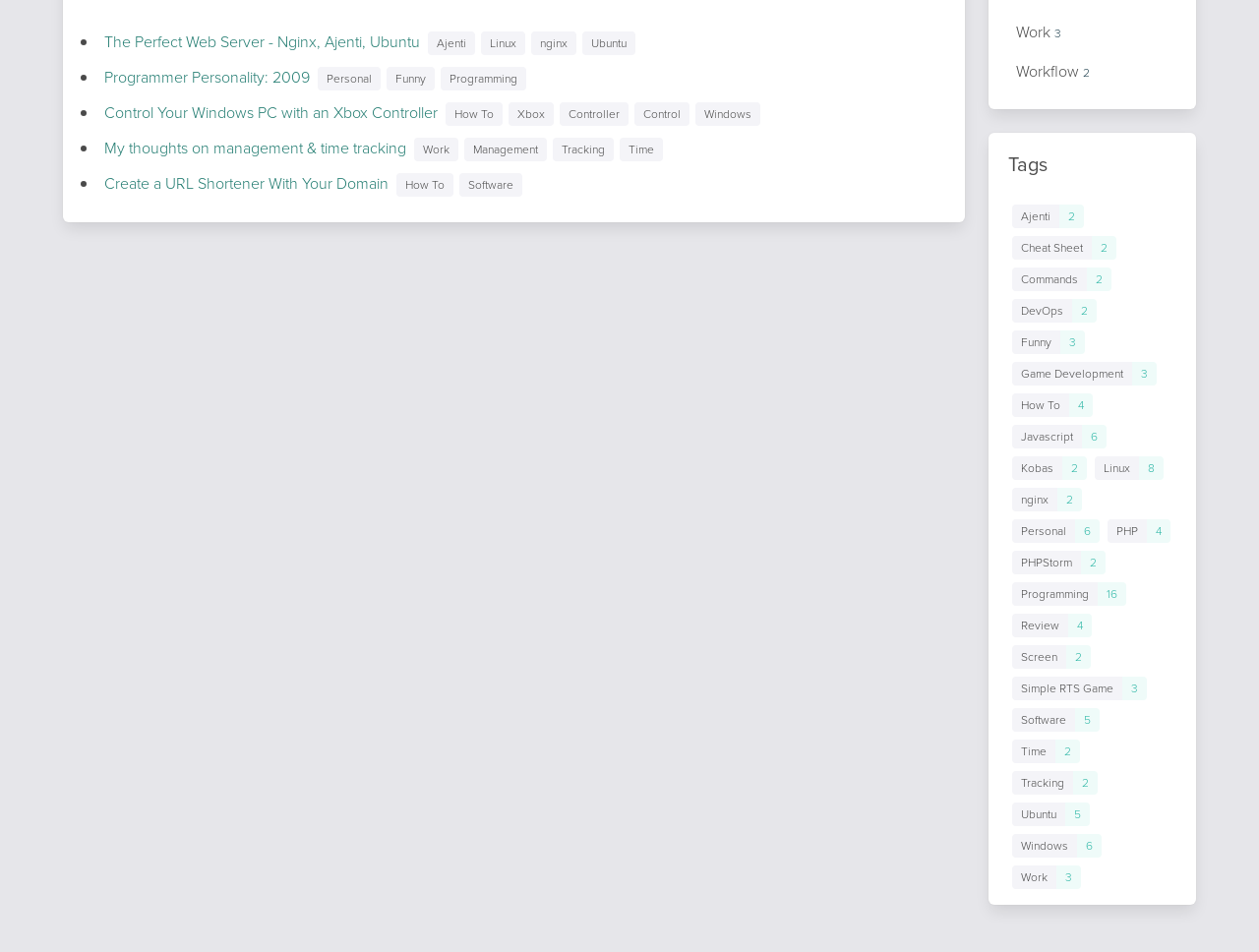Given the element description "Cheat Sheet2", identify the bounding box of the corresponding UI element.

[0.801, 0.244, 0.89, 0.277]